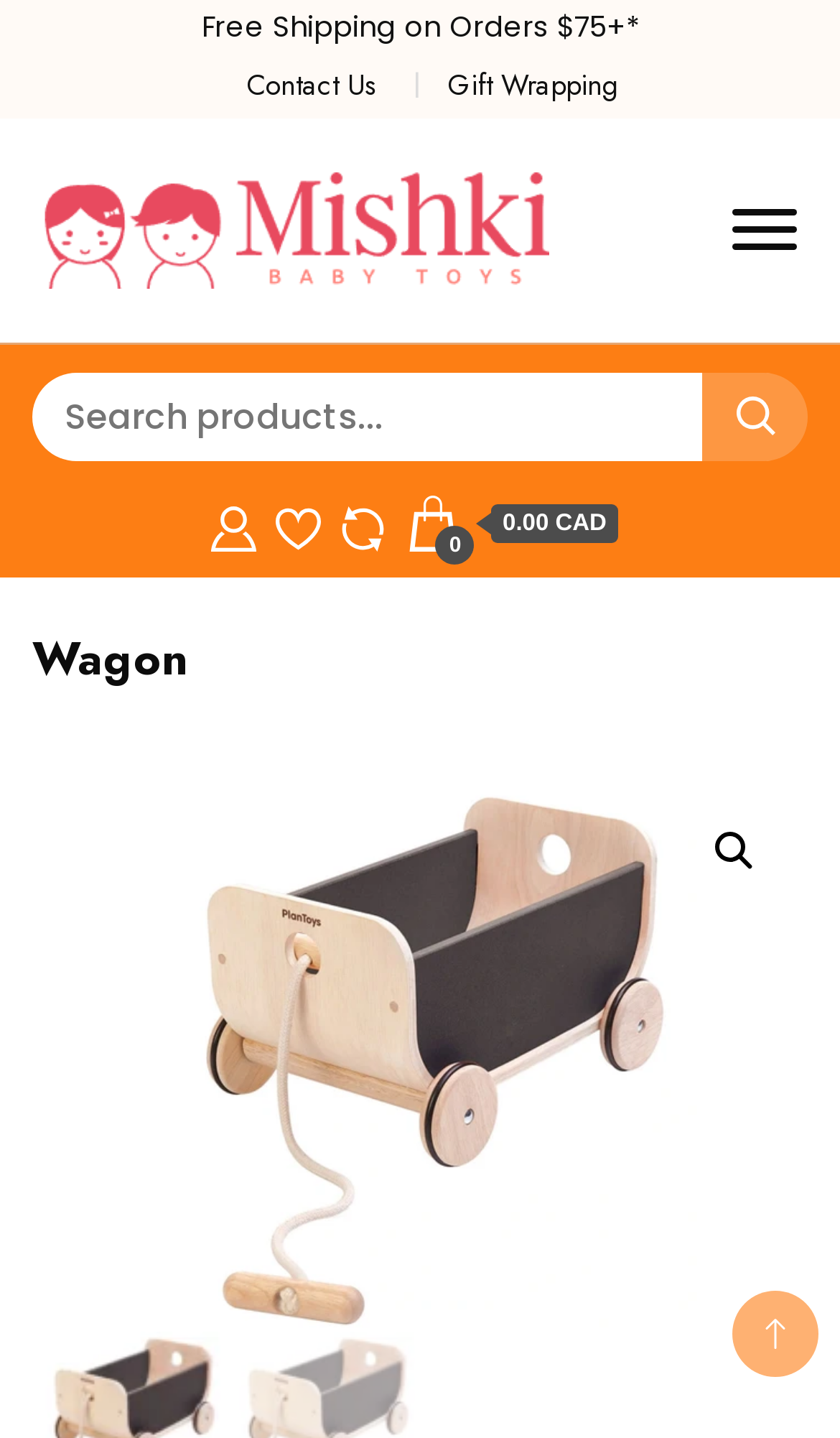Please provide a one-word or phrase answer to the question: 
What is the purpose of the button with a magnifying glass icon?

Search